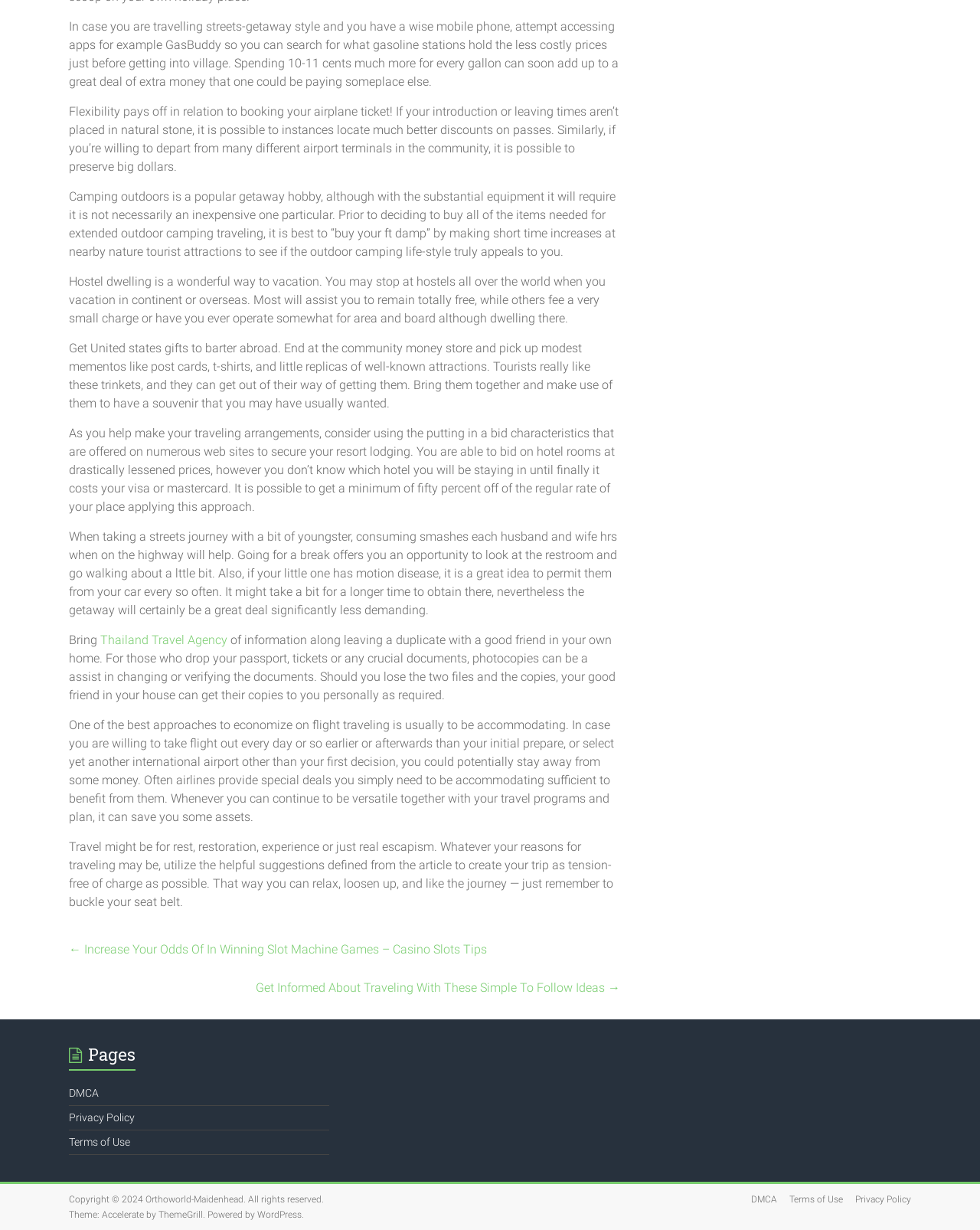Determine the bounding box for the described HTML element: "Privacy Policy". Ensure the coordinates are four float numbers between 0 and 1 in the format [left, top, right, bottom].

[0.86, 0.969, 0.93, 0.982]